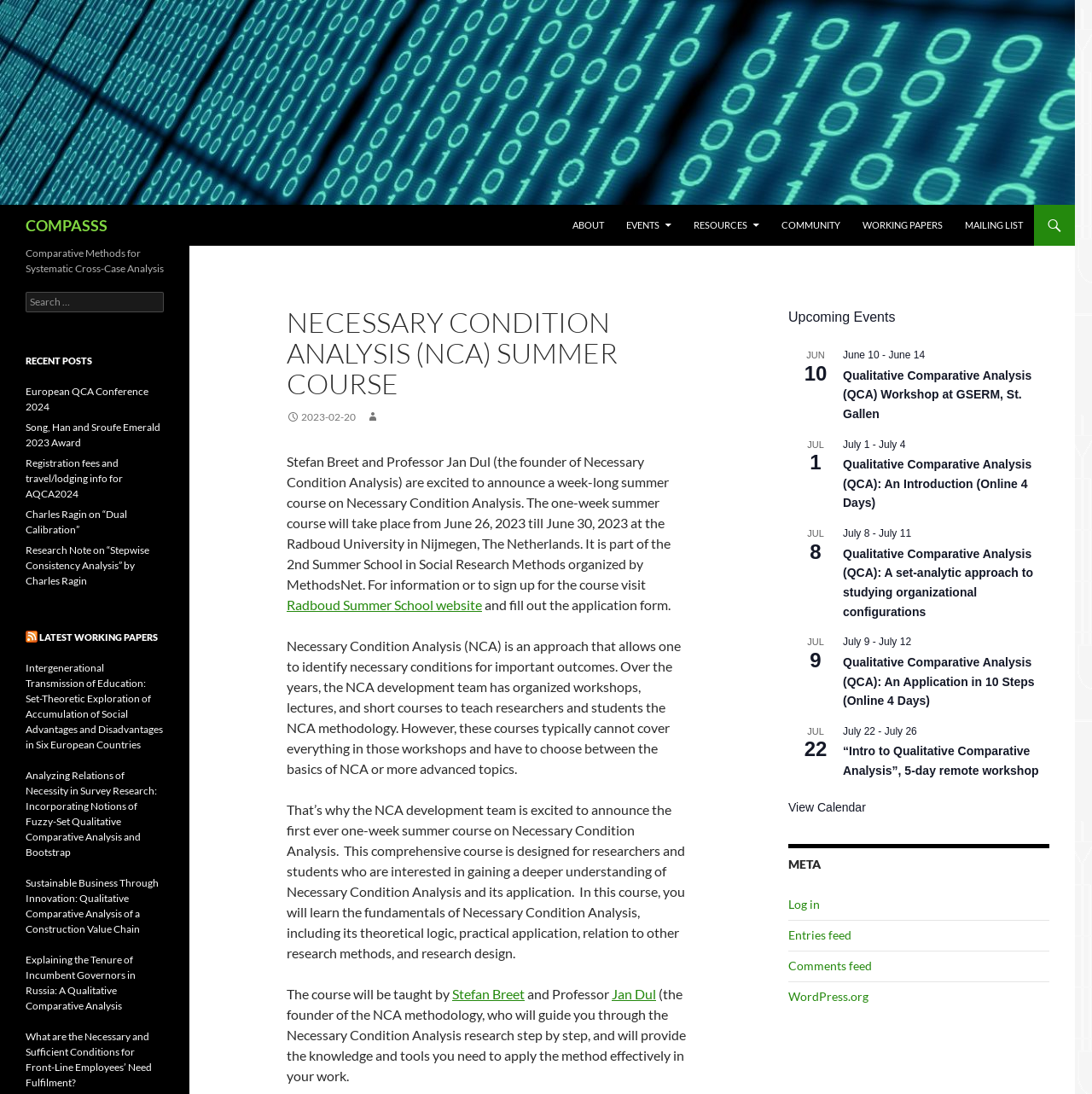Provide the bounding box for the UI element matching this description: "COMPASSS".

[0.023, 0.187, 0.098, 0.225]